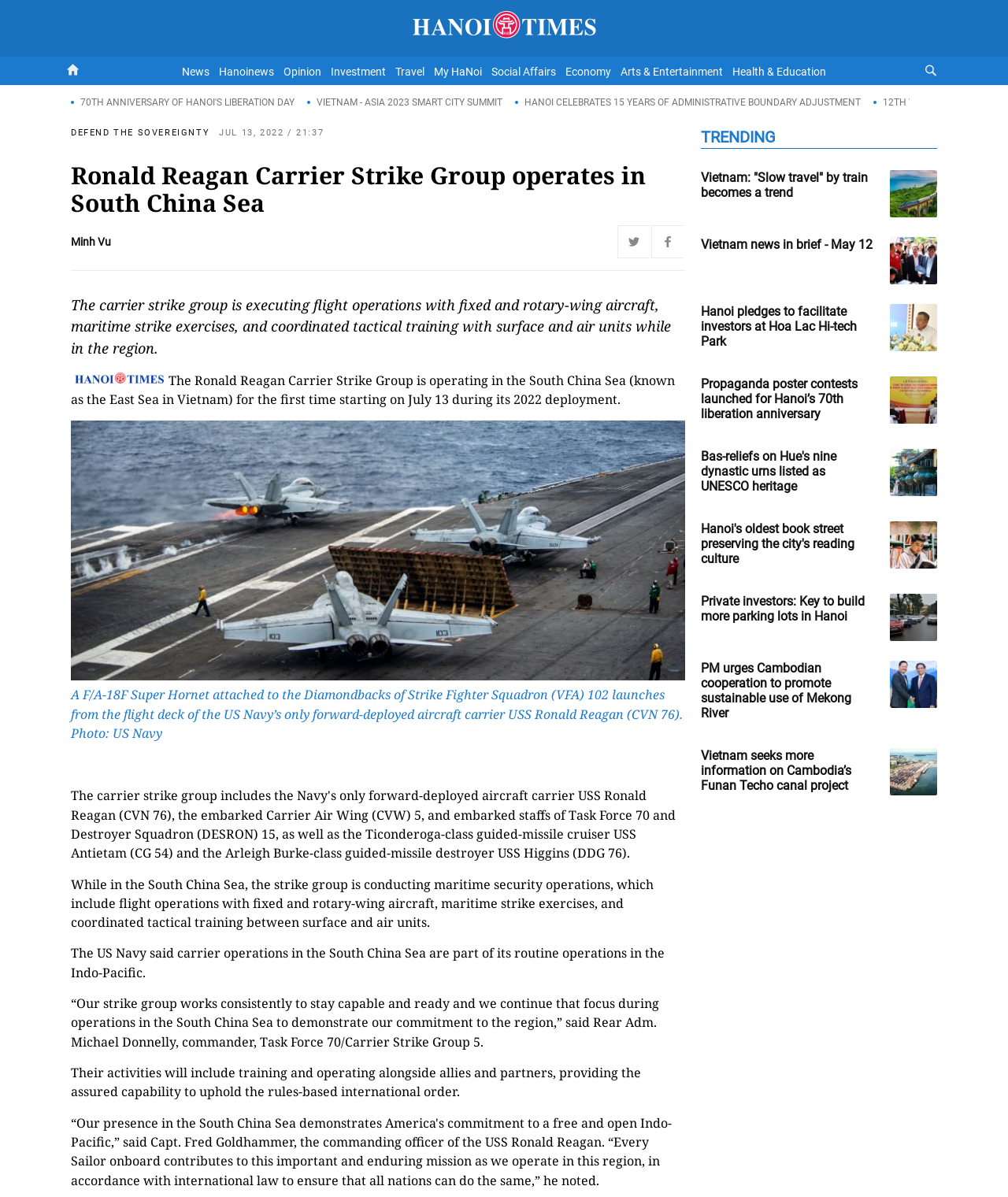Use a single word or phrase to answer the following:
How many social media links are there at the bottom of the webpage?

2